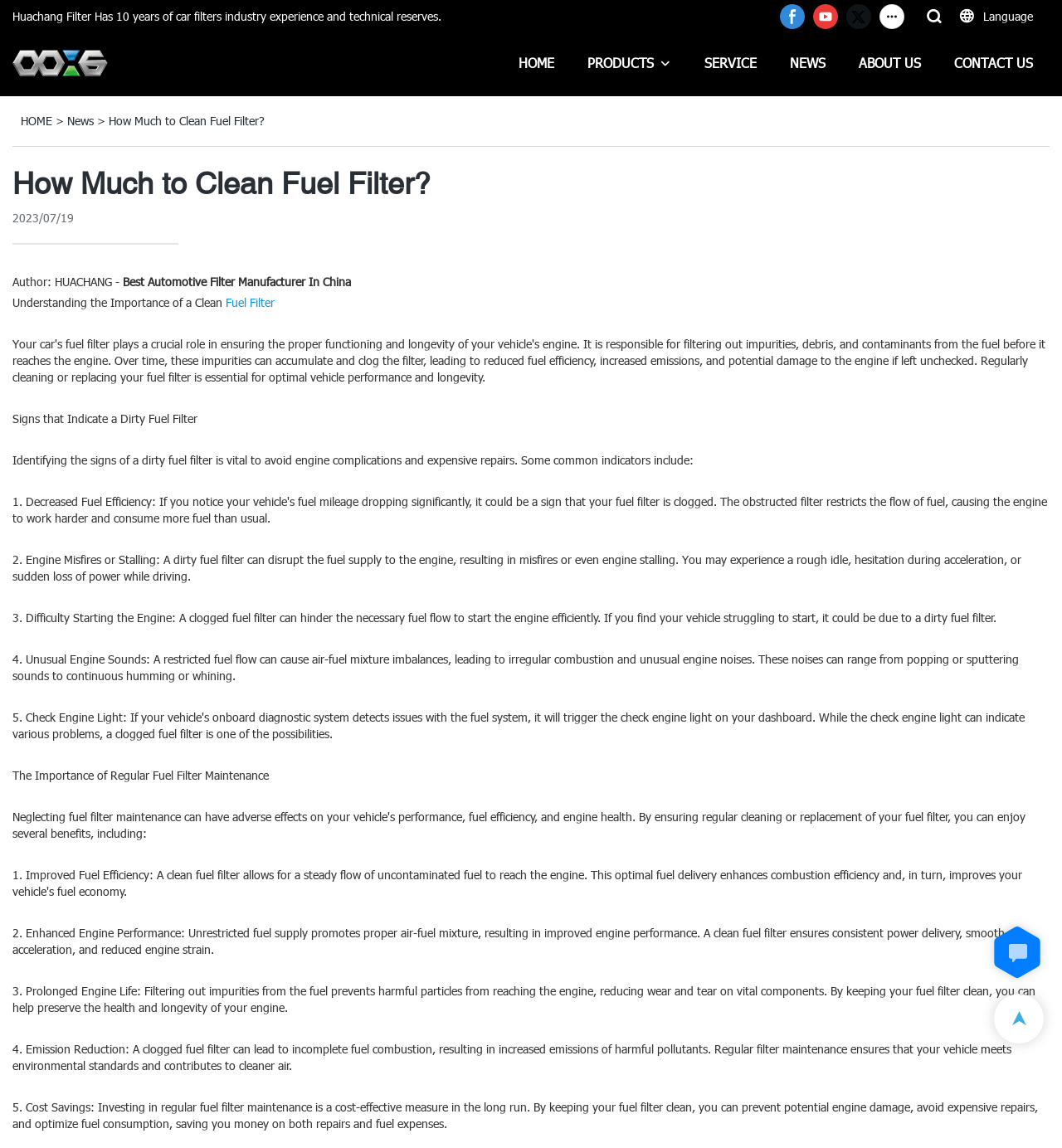Please answer the following question using a single word or phrase: 
What is the company's experience in the car filters industry?

10 years